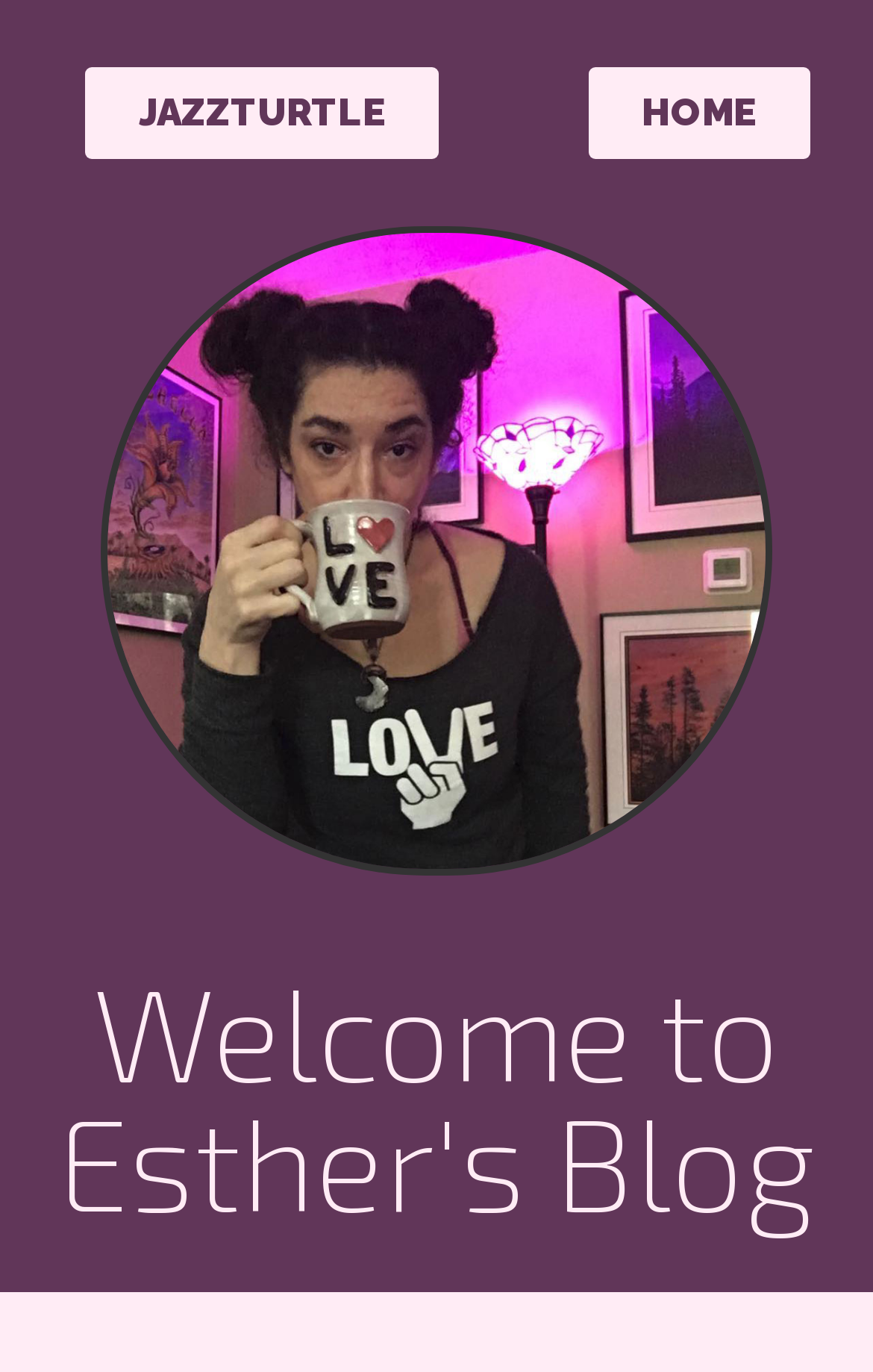Can you find and provide the main heading text of this webpage?

Tag: art batts